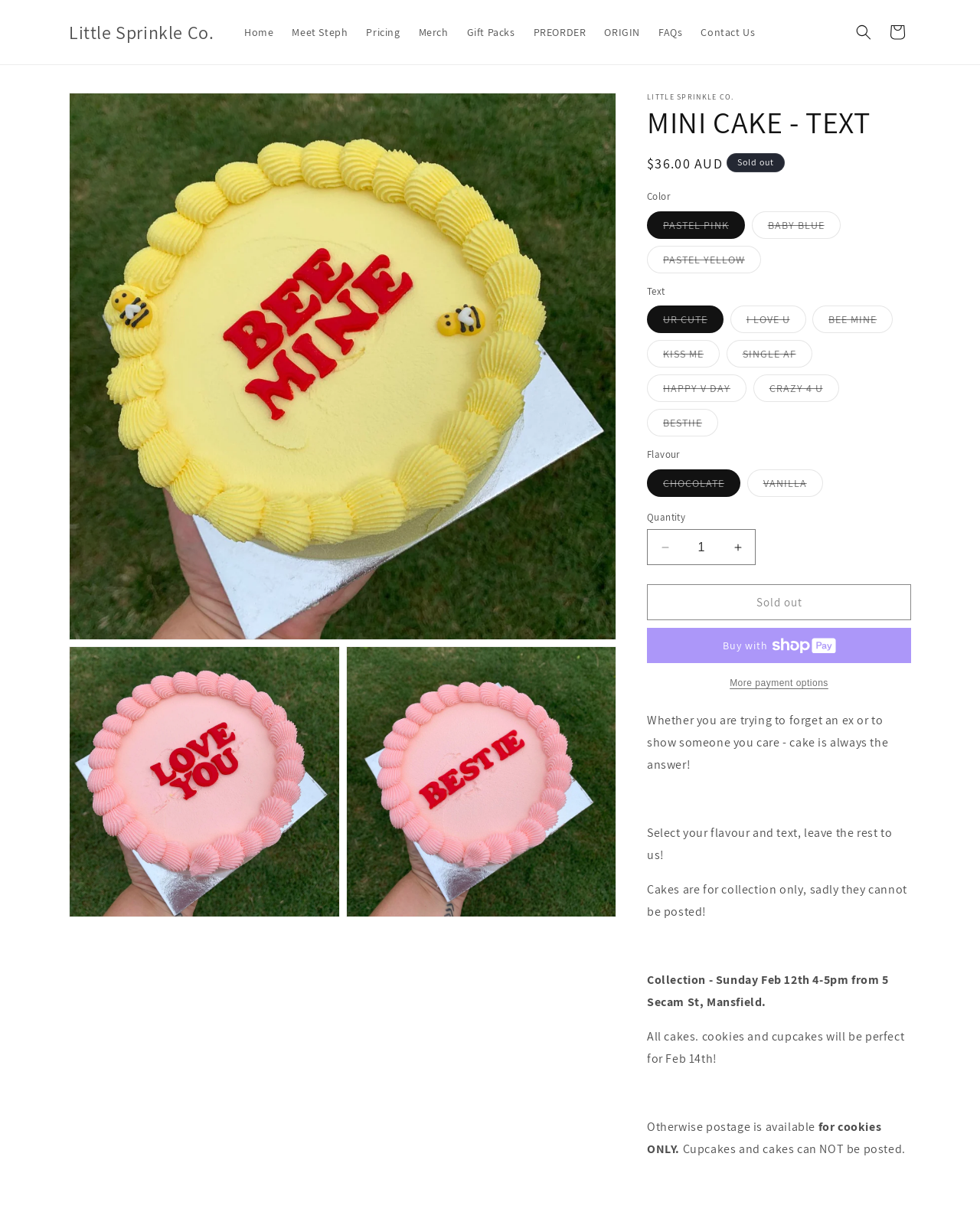What is the default flavor of the mini cake?
Refer to the screenshot and deliver a thorough answer to the question presented.

The default flavor of the mini cake can be found in the 'Flavour' section, where the 'CHOCOLATE' option is checked by default.